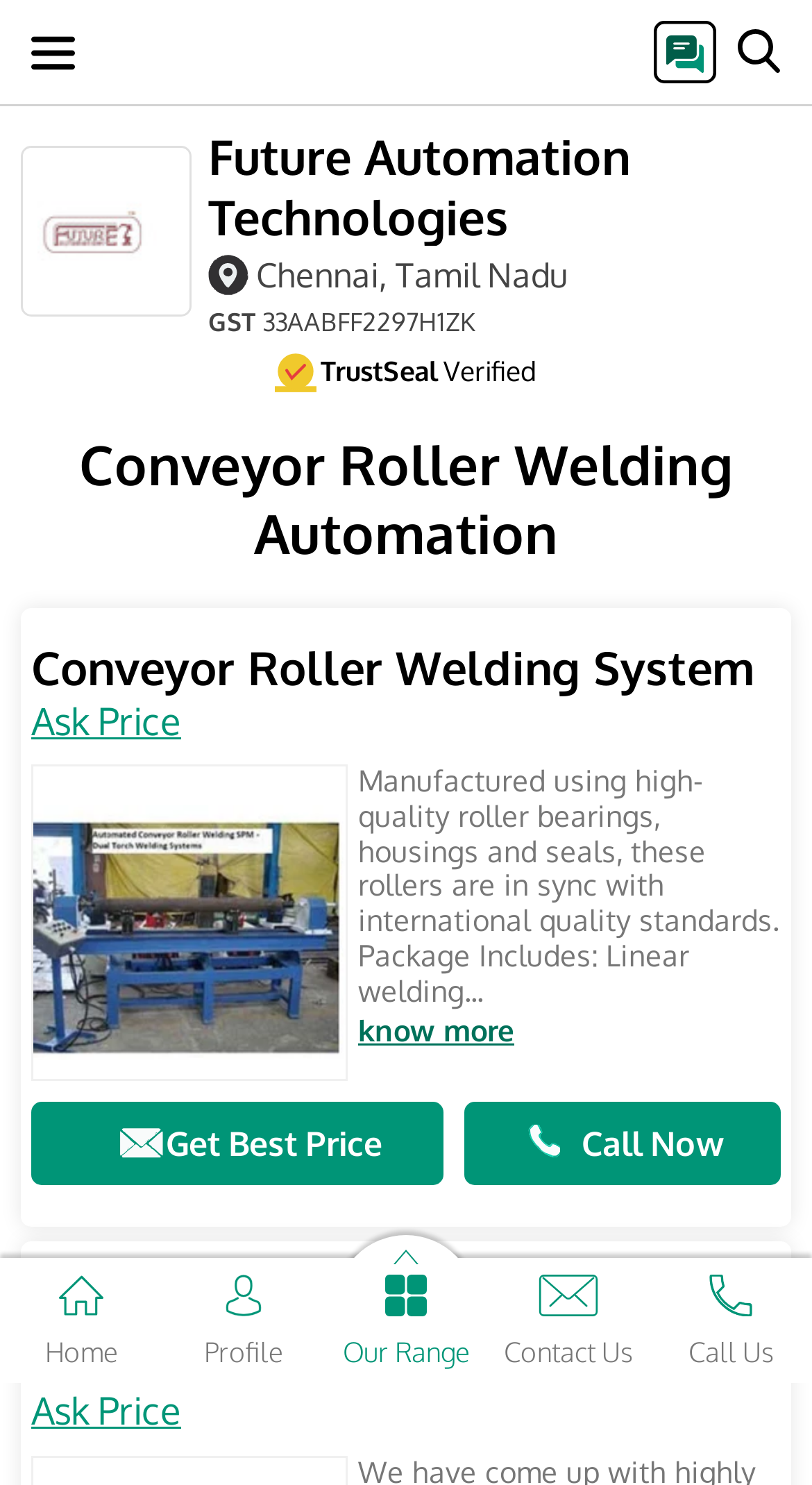Locate the bounding box coordinates of the element's region that should be clicked to carry out the following instruction: "Get the best price". The coordinates need to be four float numbers between 0 and 1, i.e., [left, top, right, bottom].

[0.038, 0.742, 0.547, 0.798]